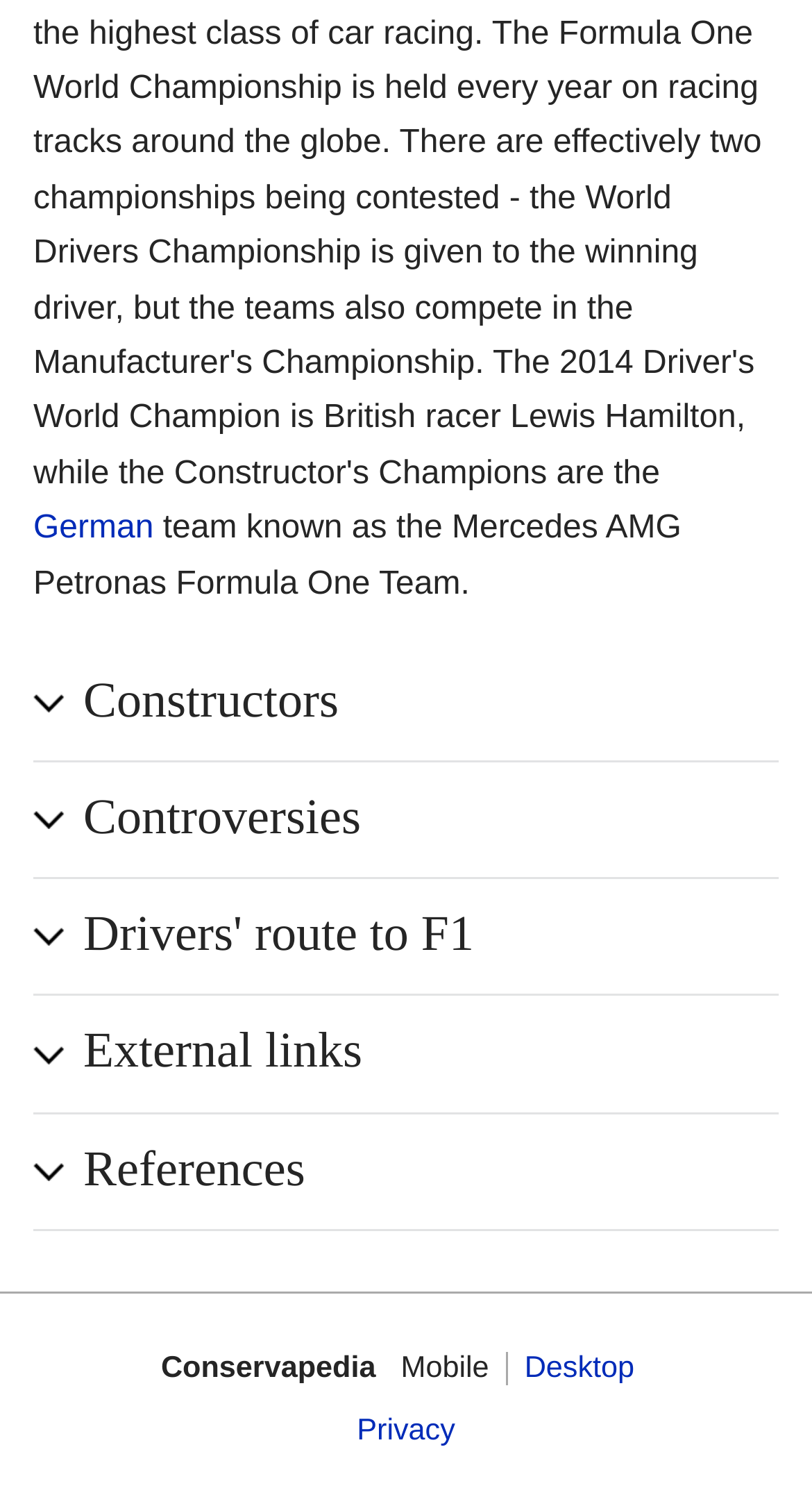How many buttons with popup menus are there?
Based on the image, provide your answer in one word or phrase.

5